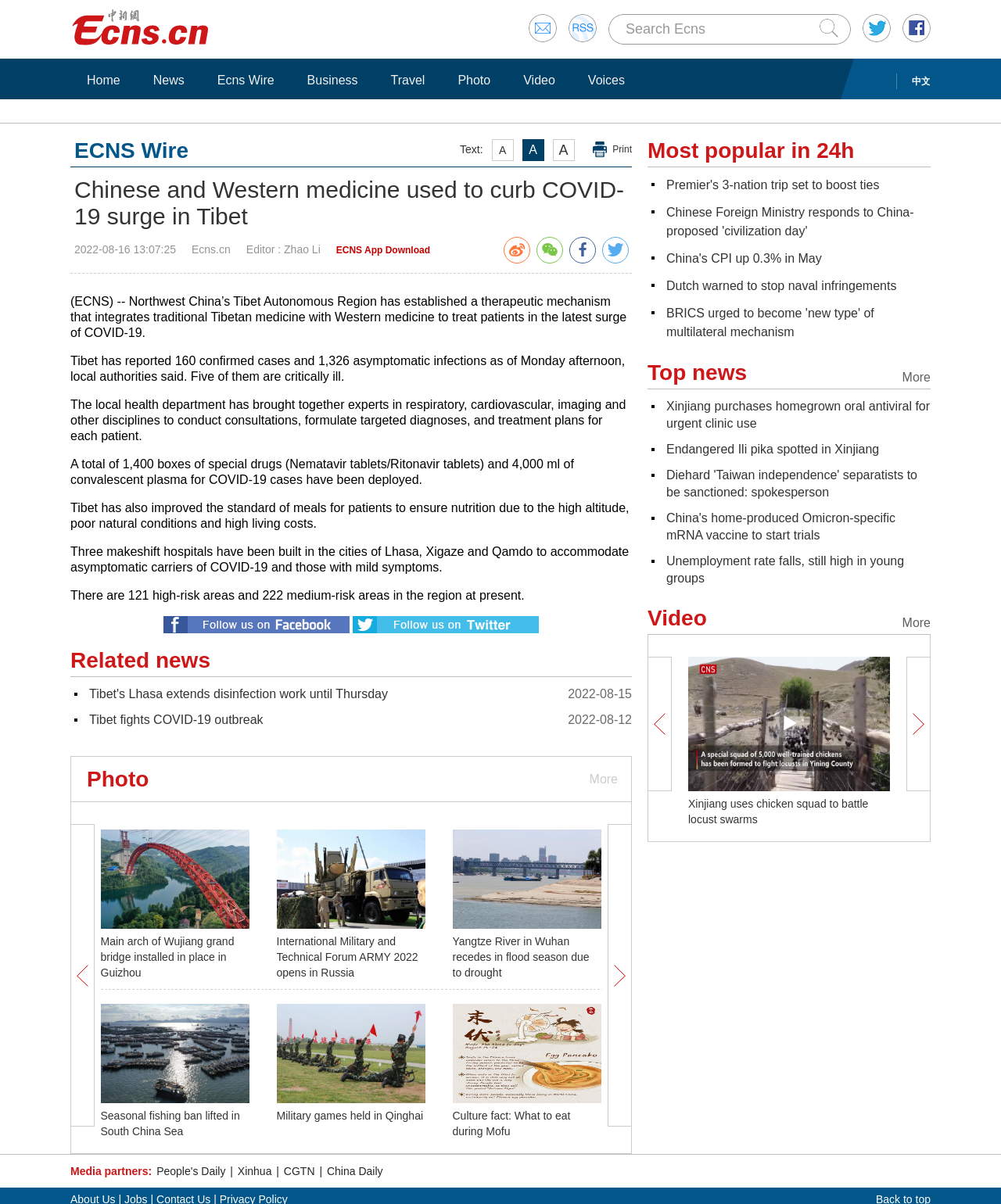Please answer the following question using a single word or phrase: 
What is the date when the article was published?

2022-08-16